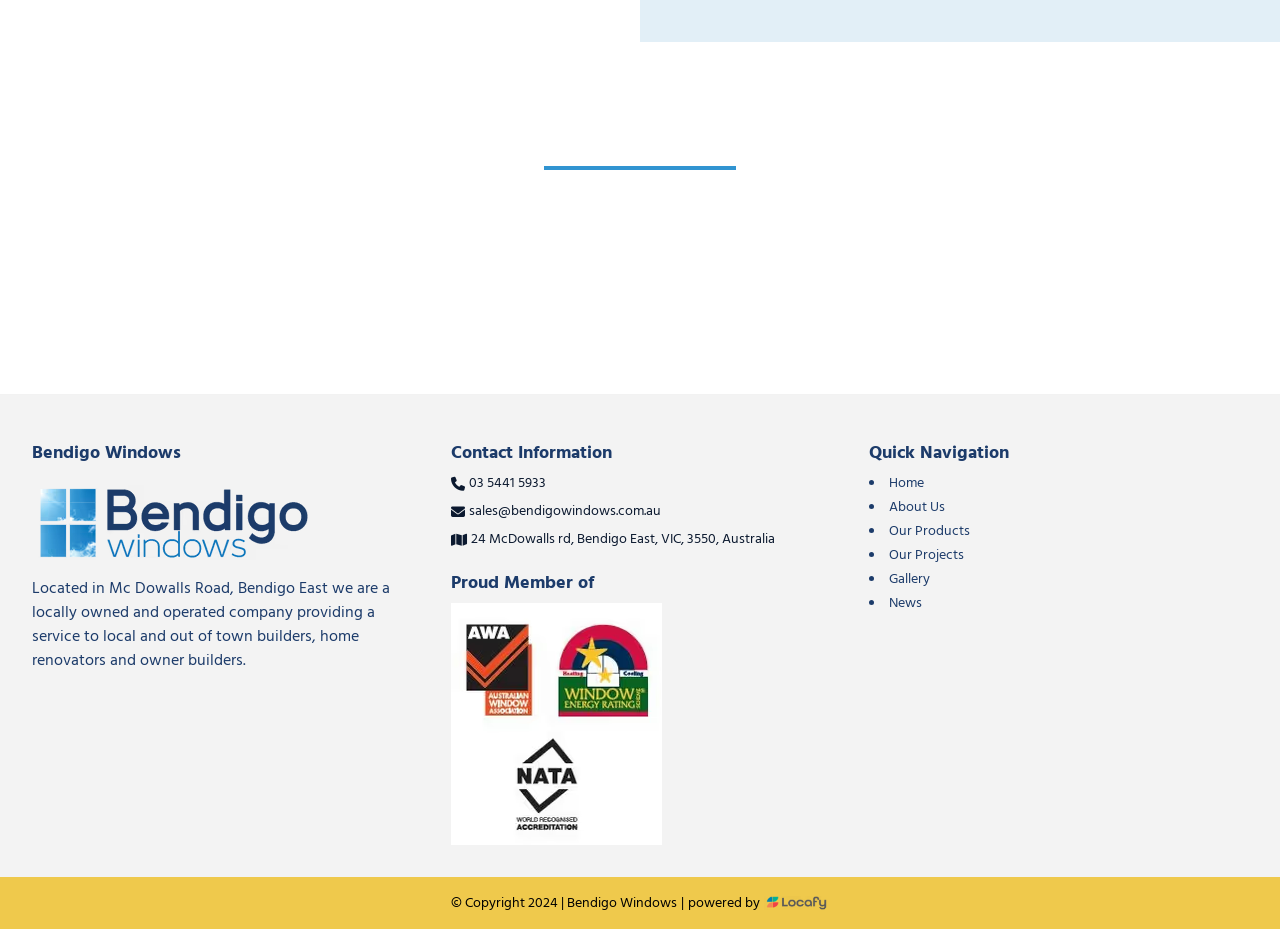Kindly determine the bounding box coordinates of the area that needs to be clicked to fulfill this instruction: "Send an email to sales@bendigowindows.com.au".

[0.366, 0.539, 0.516, 0.561]